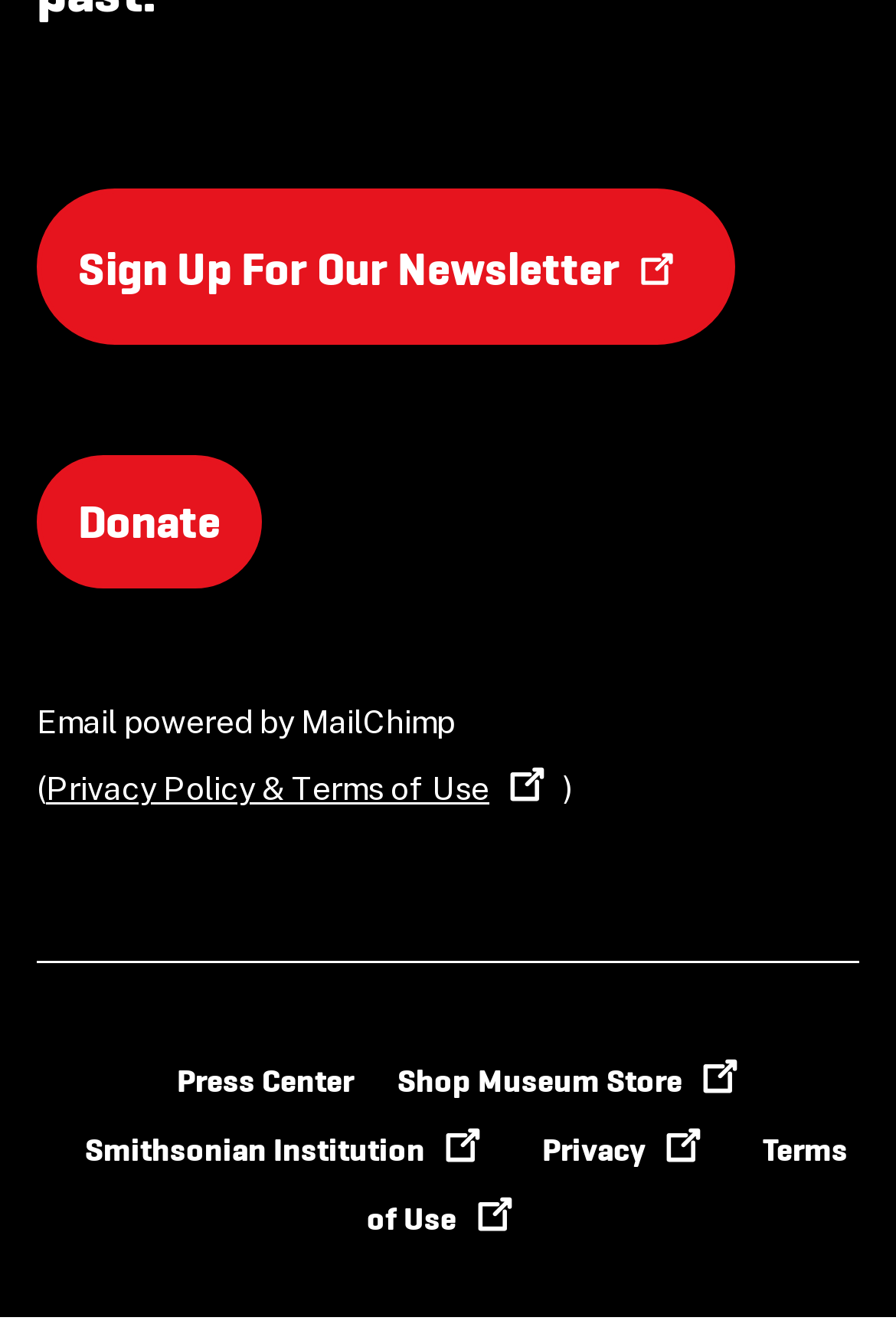Identify the bounding box coordinates of the specific part of the webpage to click to complete this instruction: "Donate".

[0.041, 0.344, 0.292, 0.444]